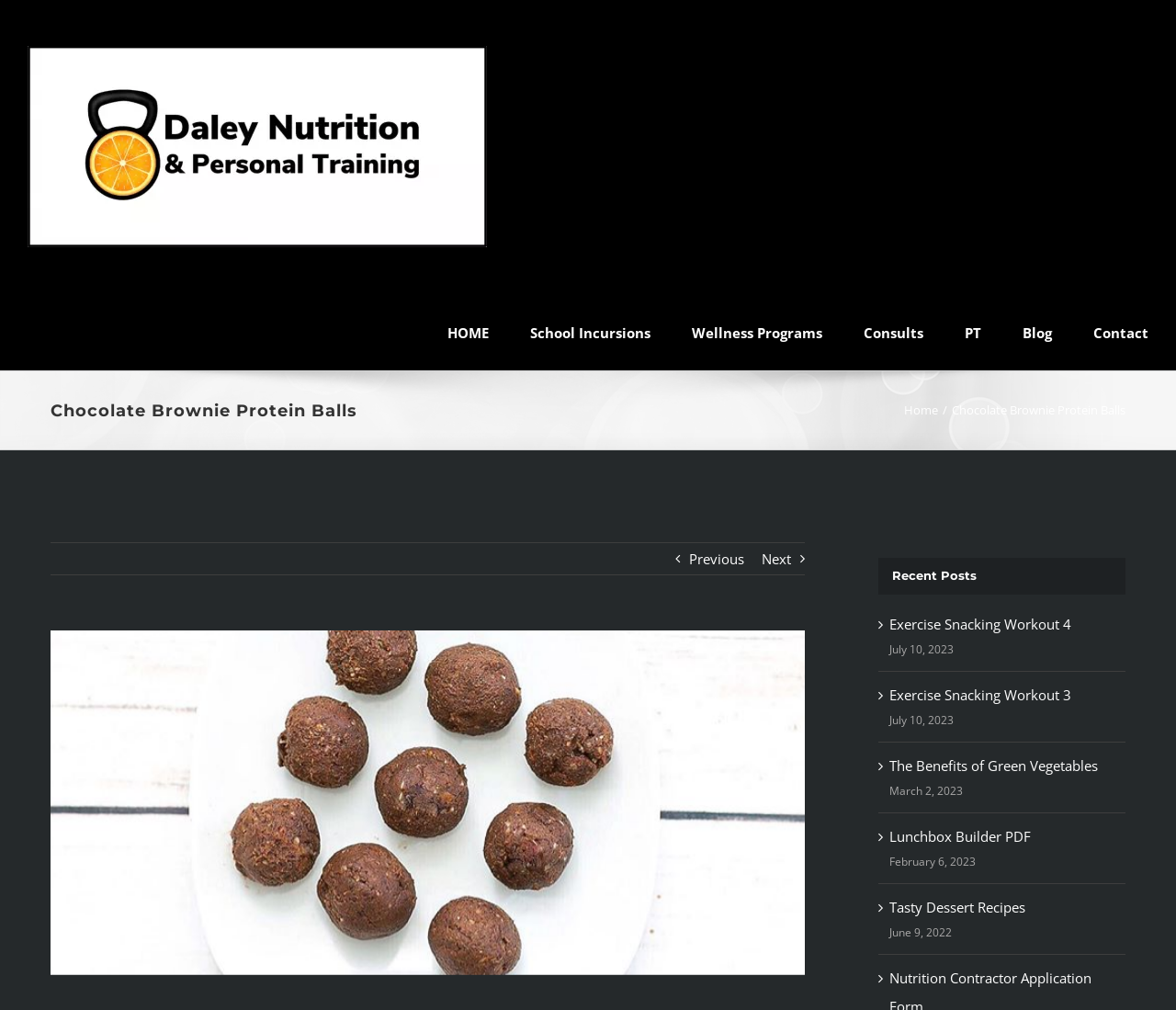Determine the bounding box coordinates of the UI element described by: "The Benefits of Green Vegetables".

[0.756, 0.749, 0.934, 0.767]